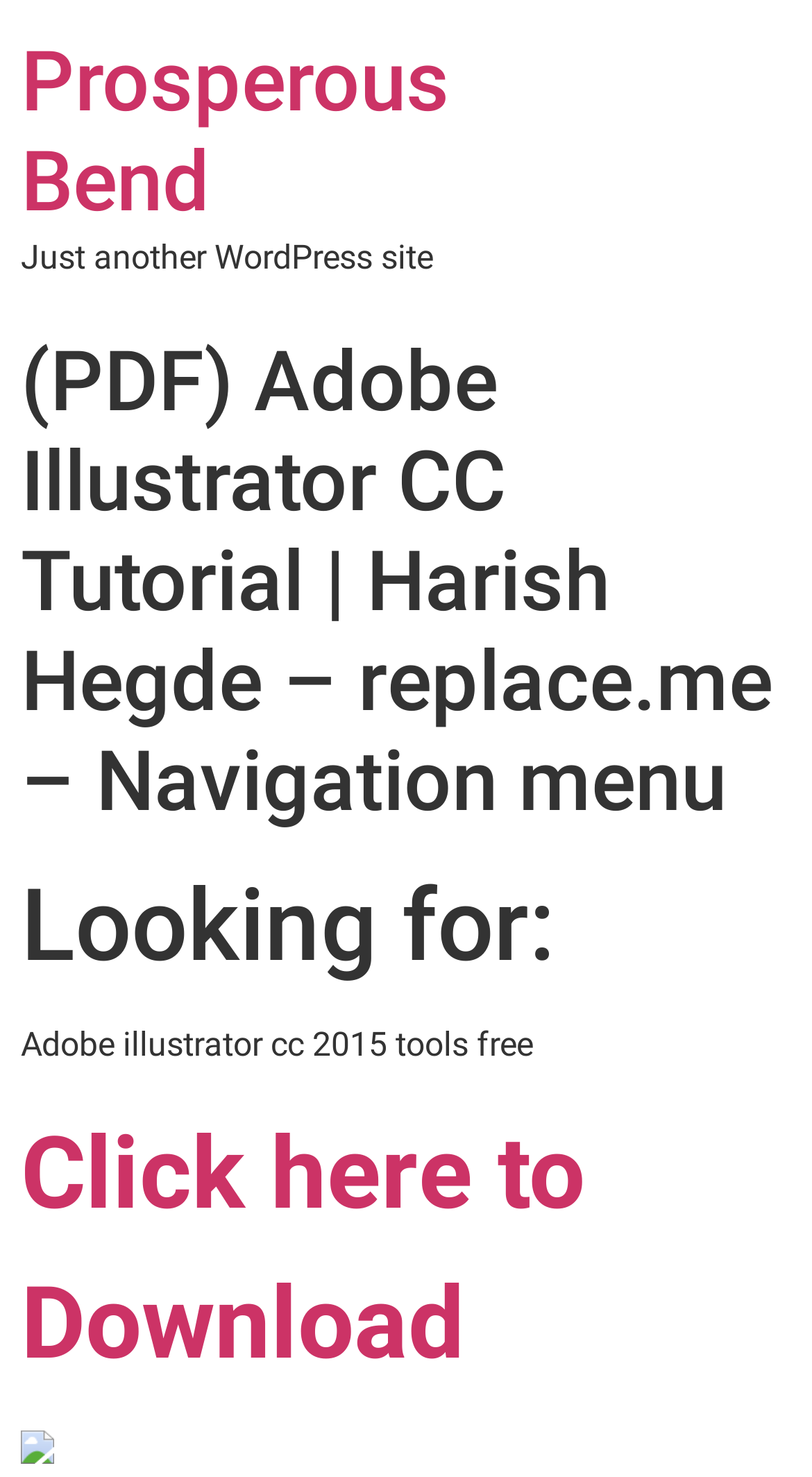What is the type of the website?
Please respond to the question thoroughly and include all relevant details.

The type of the website can be found in the text 'Just another WordPress site', which indicates that the website is a WordPress site.